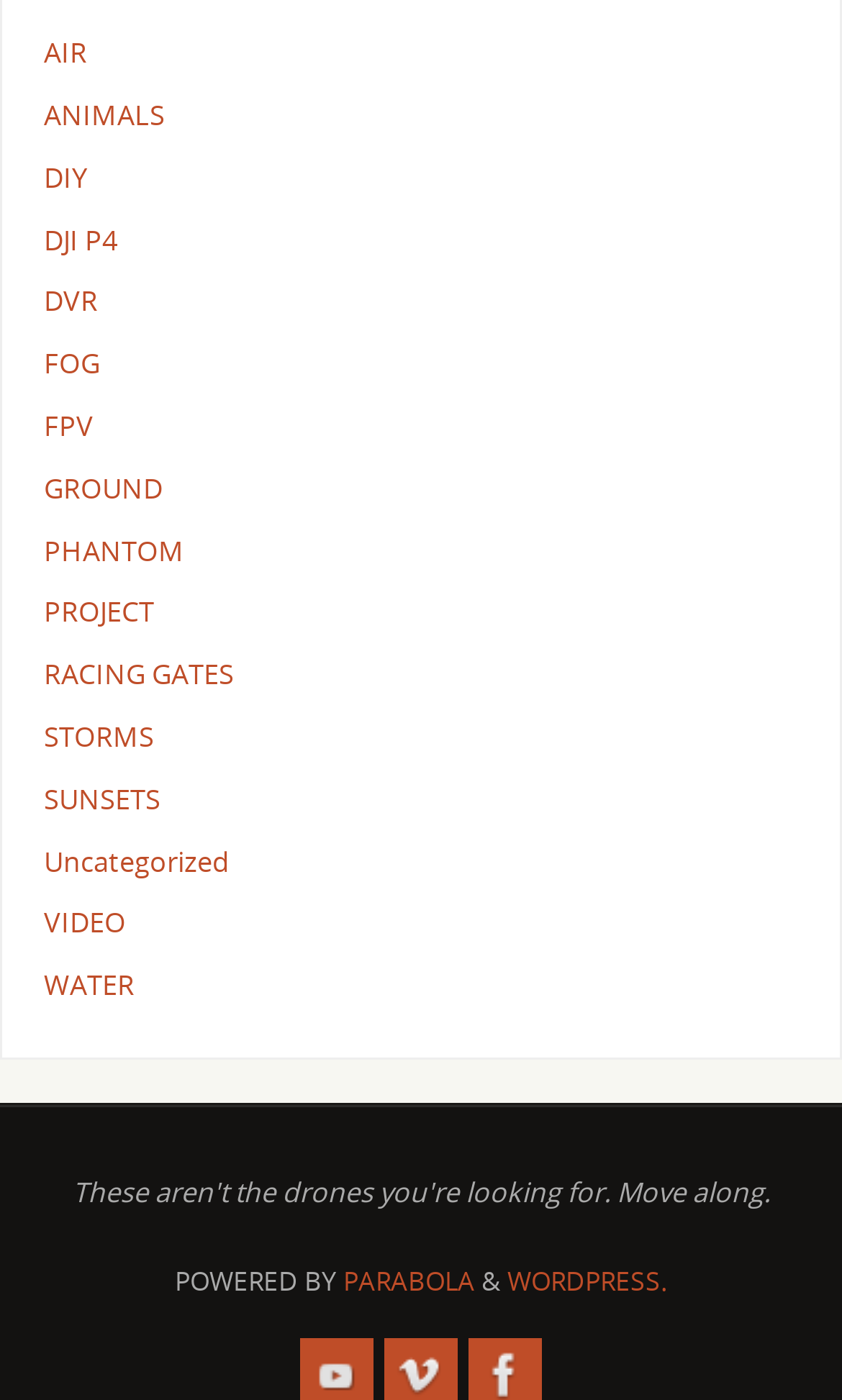Bounding box coordinates should be provided in the format (top-left x, top-left y, bottom-right x, bottom-right y) with all values between 0 and 1. Identify the bounding box for this UI element: parent_node: Karpagam Architecture

None